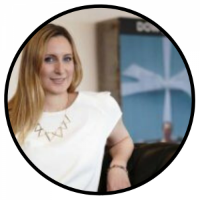Analyze the image and provide a detailed answer to the question: What is the color of Victoria's outfit?

The caption describes Victoria as being 'iconically styled with long blonde hair and a chic white outfit', which suggests that her outfit is white in color.